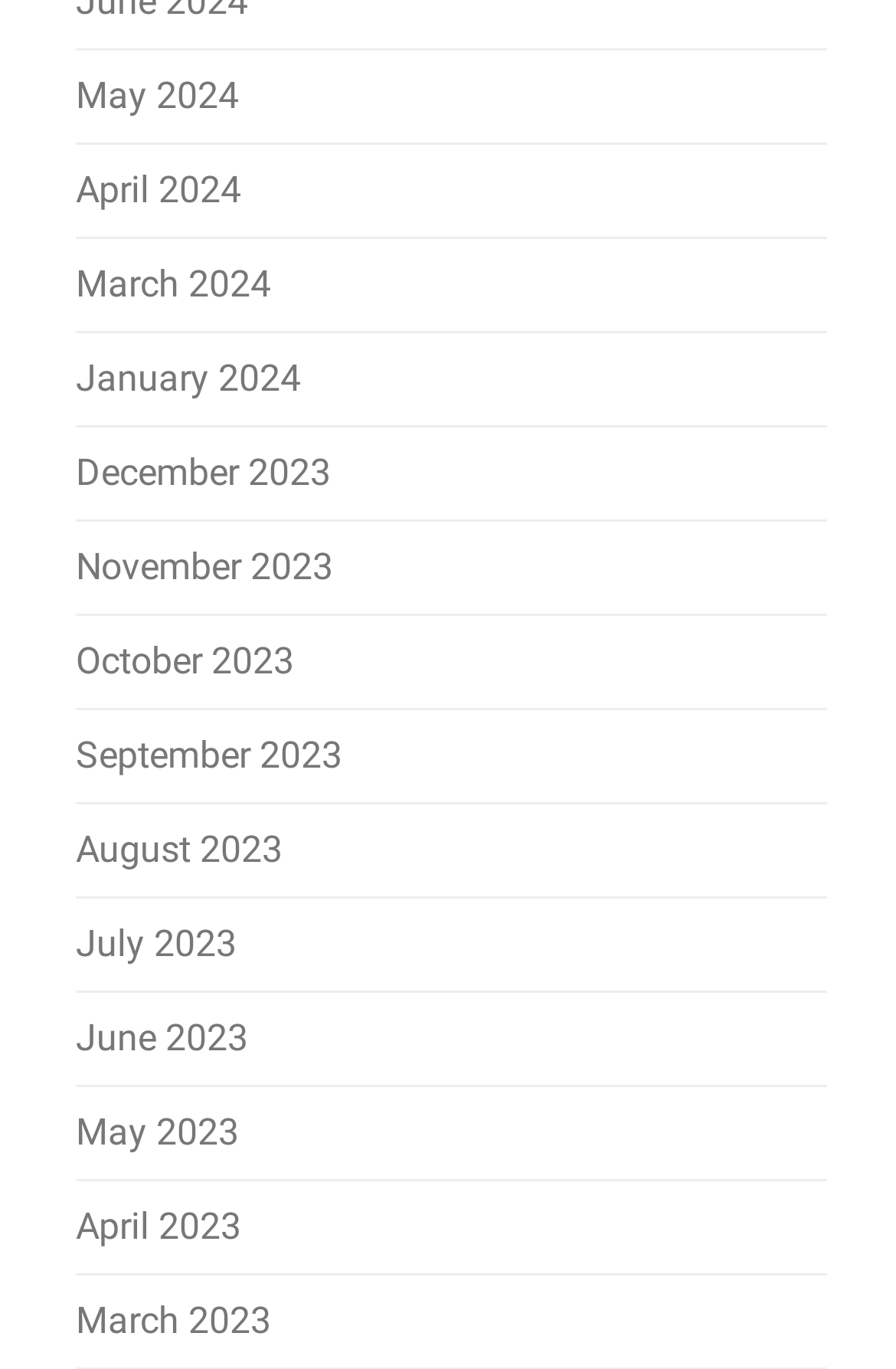Find the bounding box coordinates for the element that must be clicked to complete the instruction: "view May 2024". The coordinates should be four float numbers between 0 and 1, indicated as [left, top, right, bottom].

[0.085, 0.053, 0.267, 0.085]